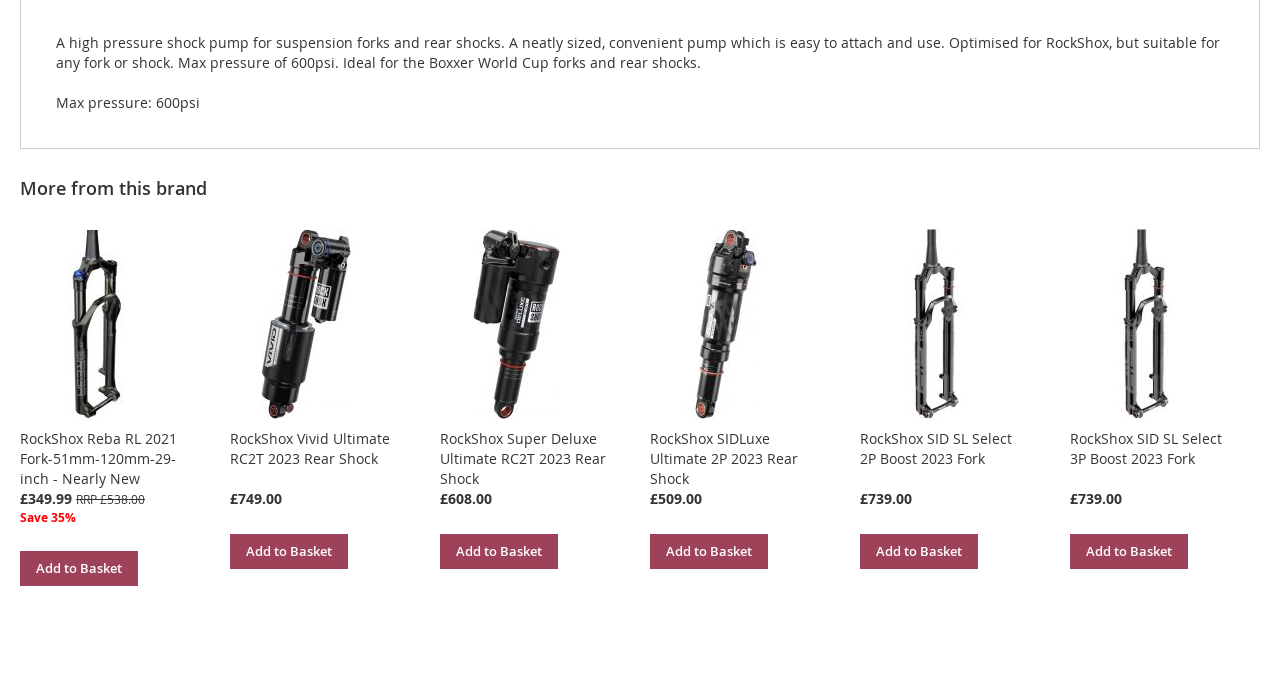Find and provide the bounding box coordinates for the UI element described with: "Home".

None